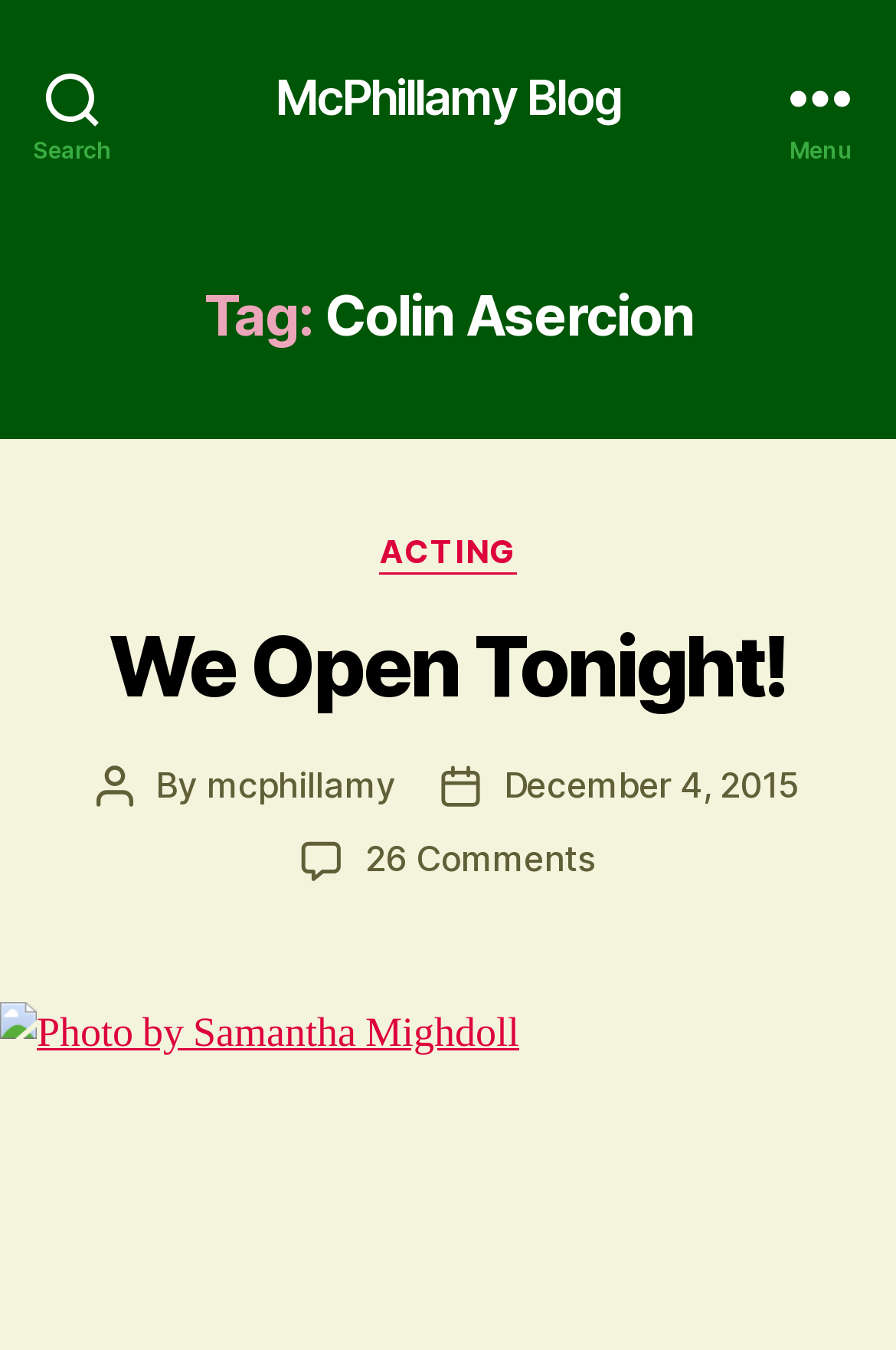Answer succinctly with a single word or phrase:
Who is the author of the post?

mcphillamy